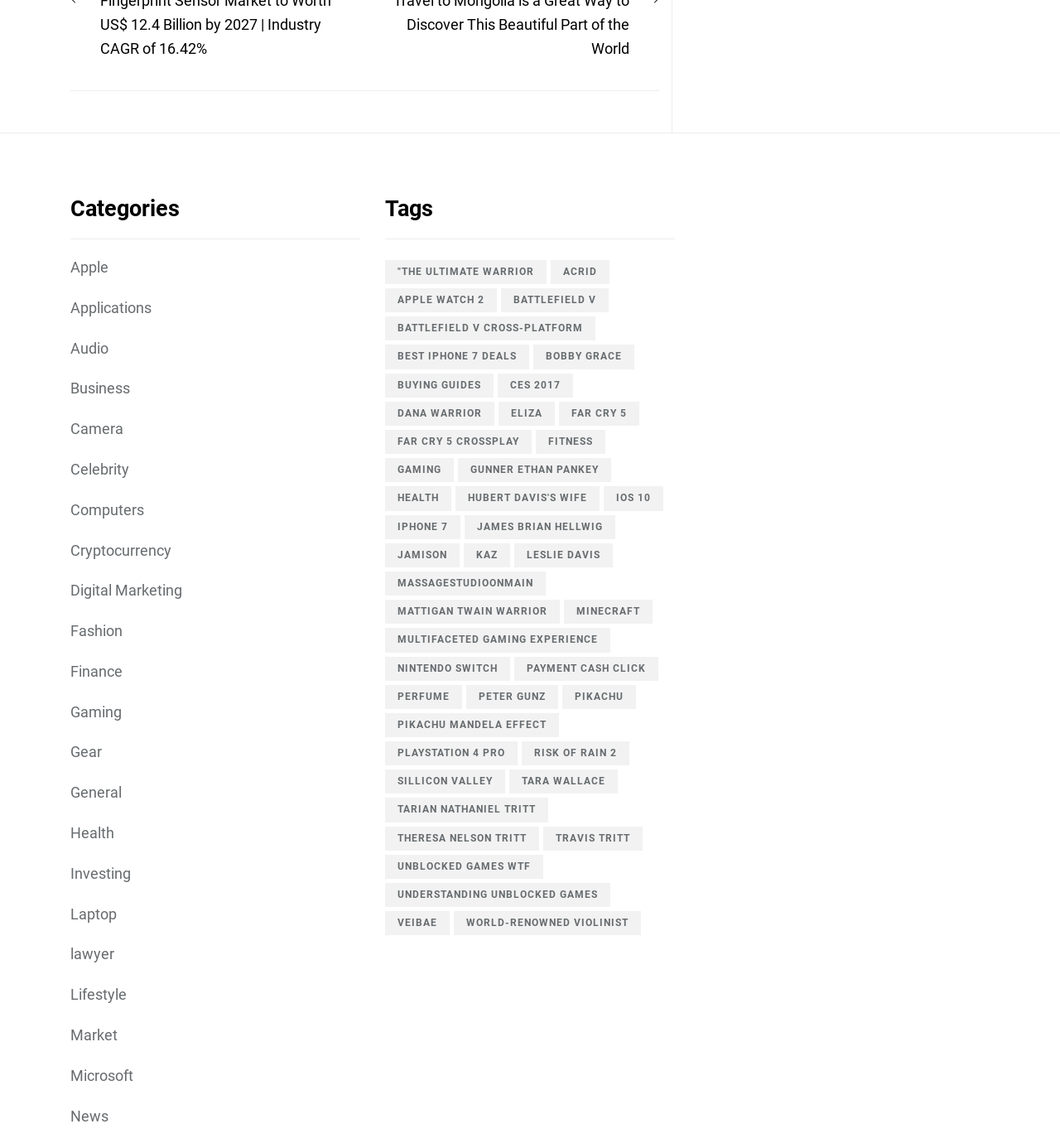Locate the bounding box of the UI element described in the following text: "massagestudioonmain".

[0.363, 0.498, 0.515, 0.519]